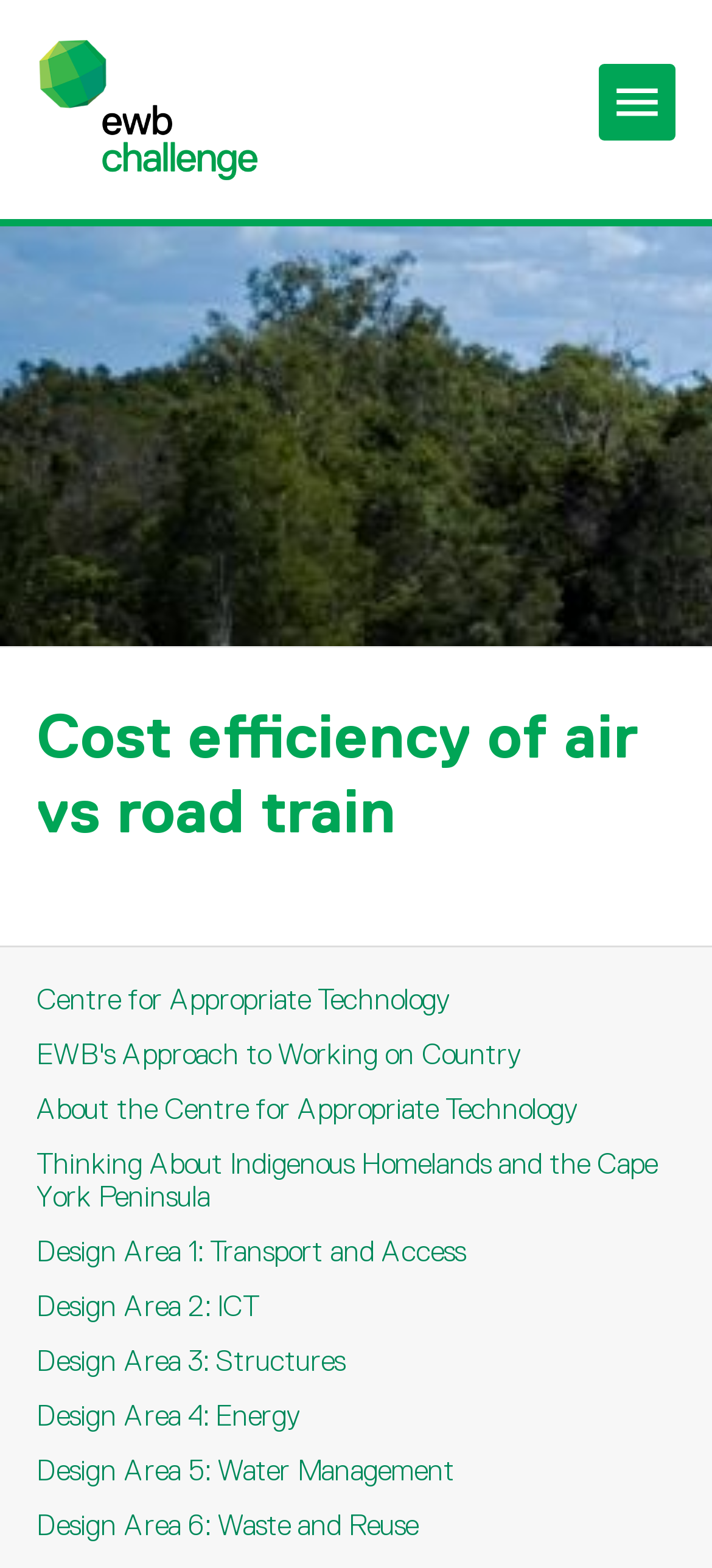What is the last link listed?
Answer the question with a single word or phrase derived from the image.

Waste and Reuse